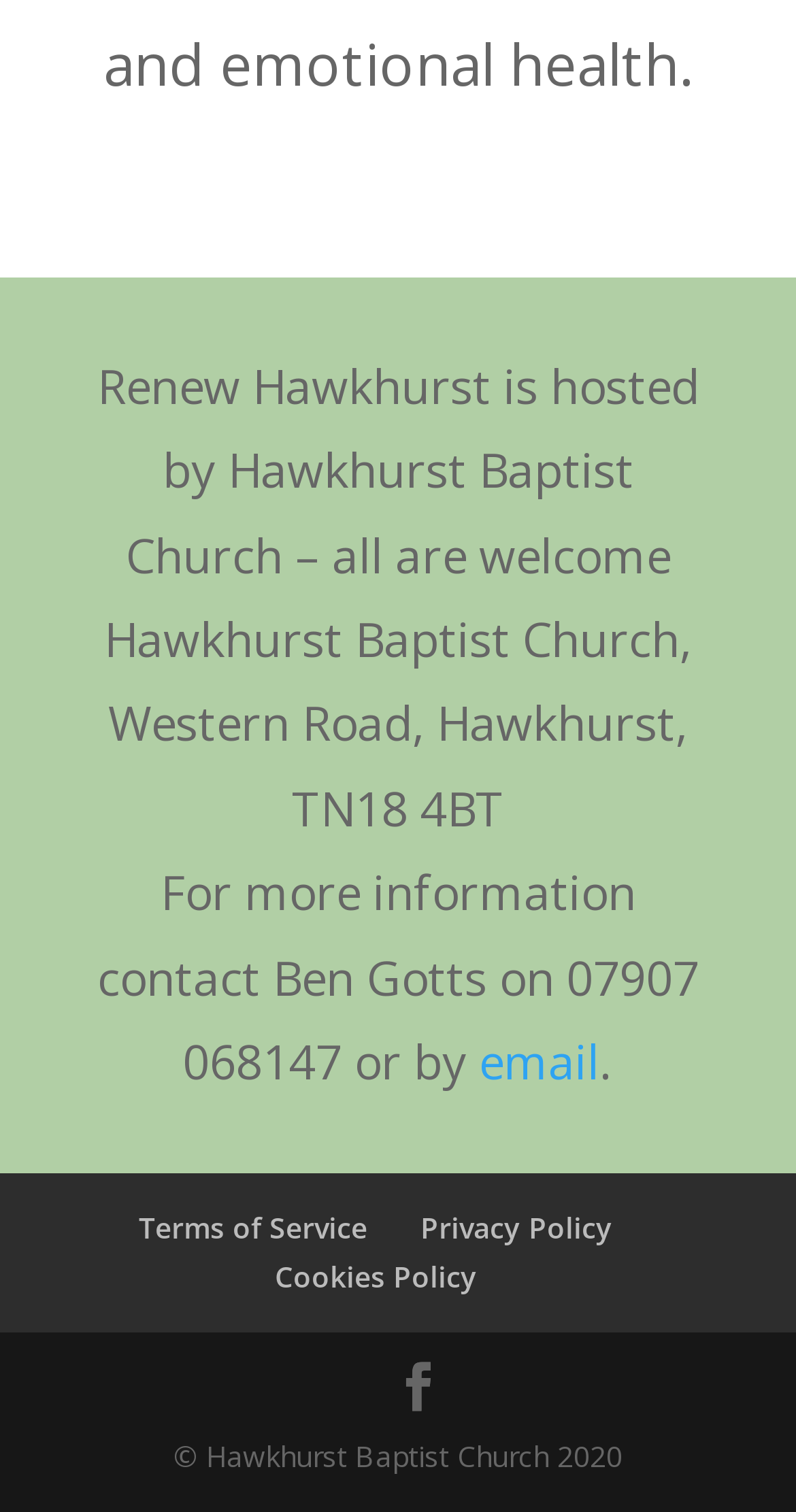What is the year of copyright for Hawkhurst Baptist Church?
Look at the image and construct a detailed response to the question.

The year of copyright for Hawkhurst Baptist Church can be found in the StaticText element with the text '© Hawkhurst Baptist Church 2020'. This element is a child of the contentinfo element and has a bounding box with coordinates [0.218, 0.95, 0.782, 0.975].